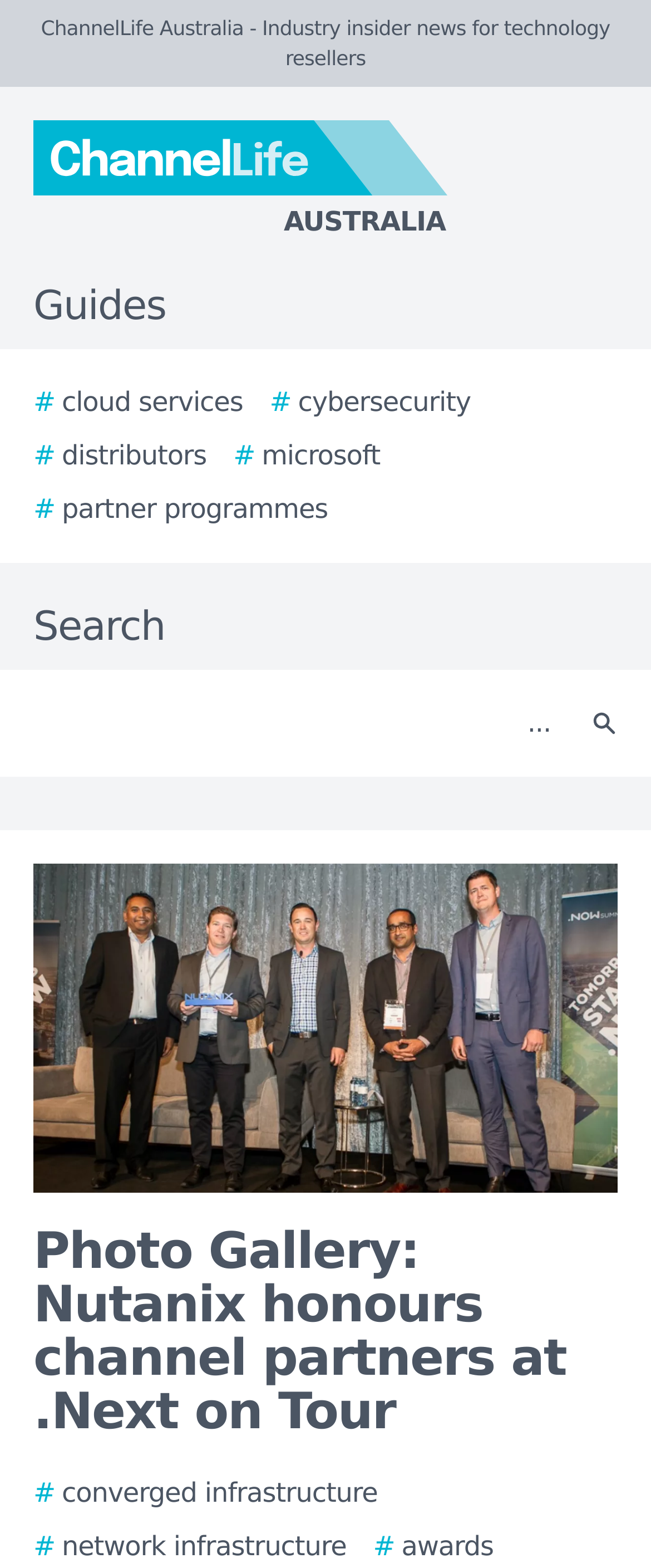Determine the coordinates of the bounding box that should be clicked to complete the instruction: "check out Alumni of FBV". The coordinates should be represented by four float numbers between 0 and 1: [left, top, right, bottom].

None